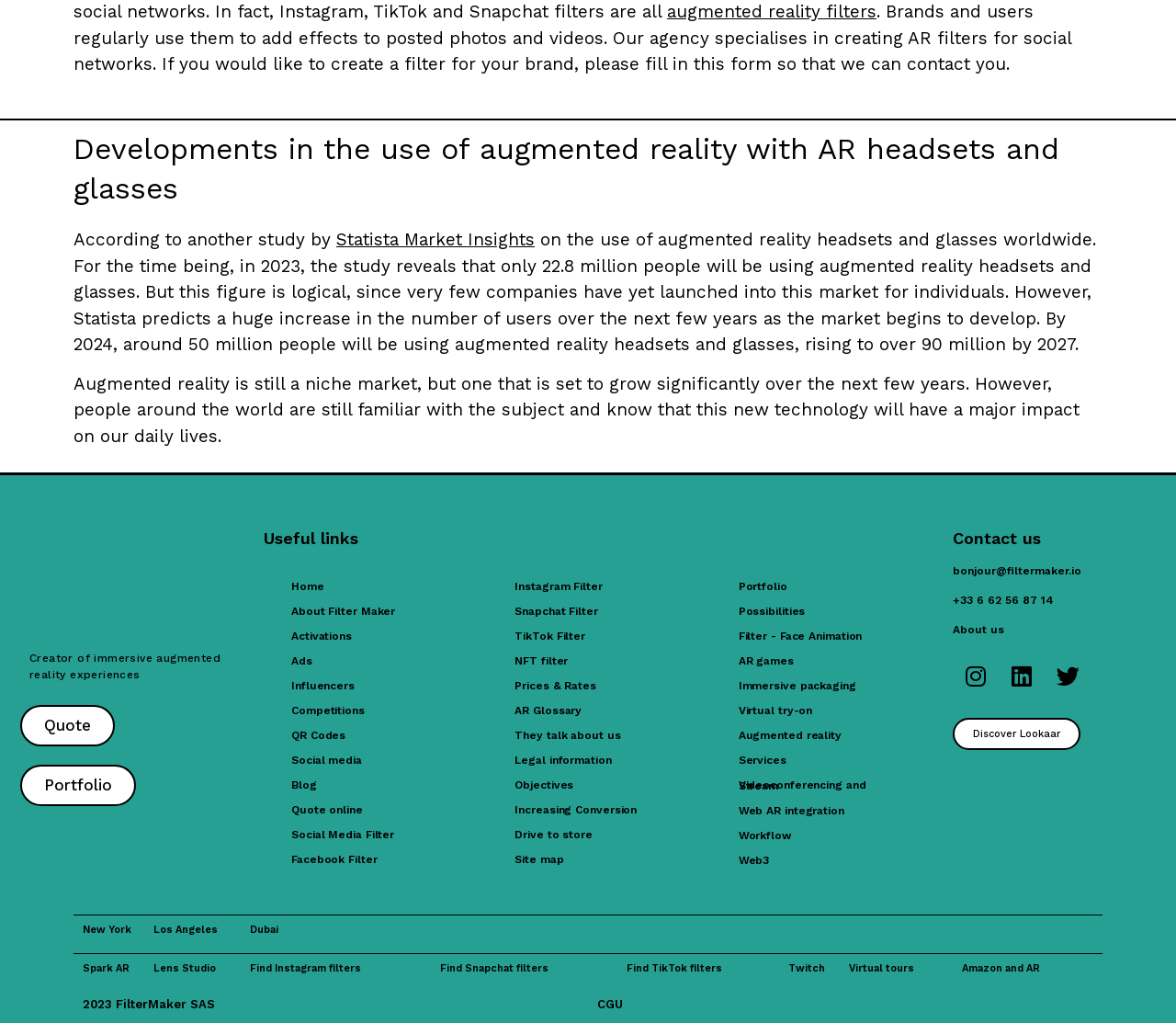Please pinpoint the bounding box coordinates for the region I should click to adhere to this instruction: "Click on 'Instagram Filter'".

[0.422, 0.586, 0.597, 0.61]